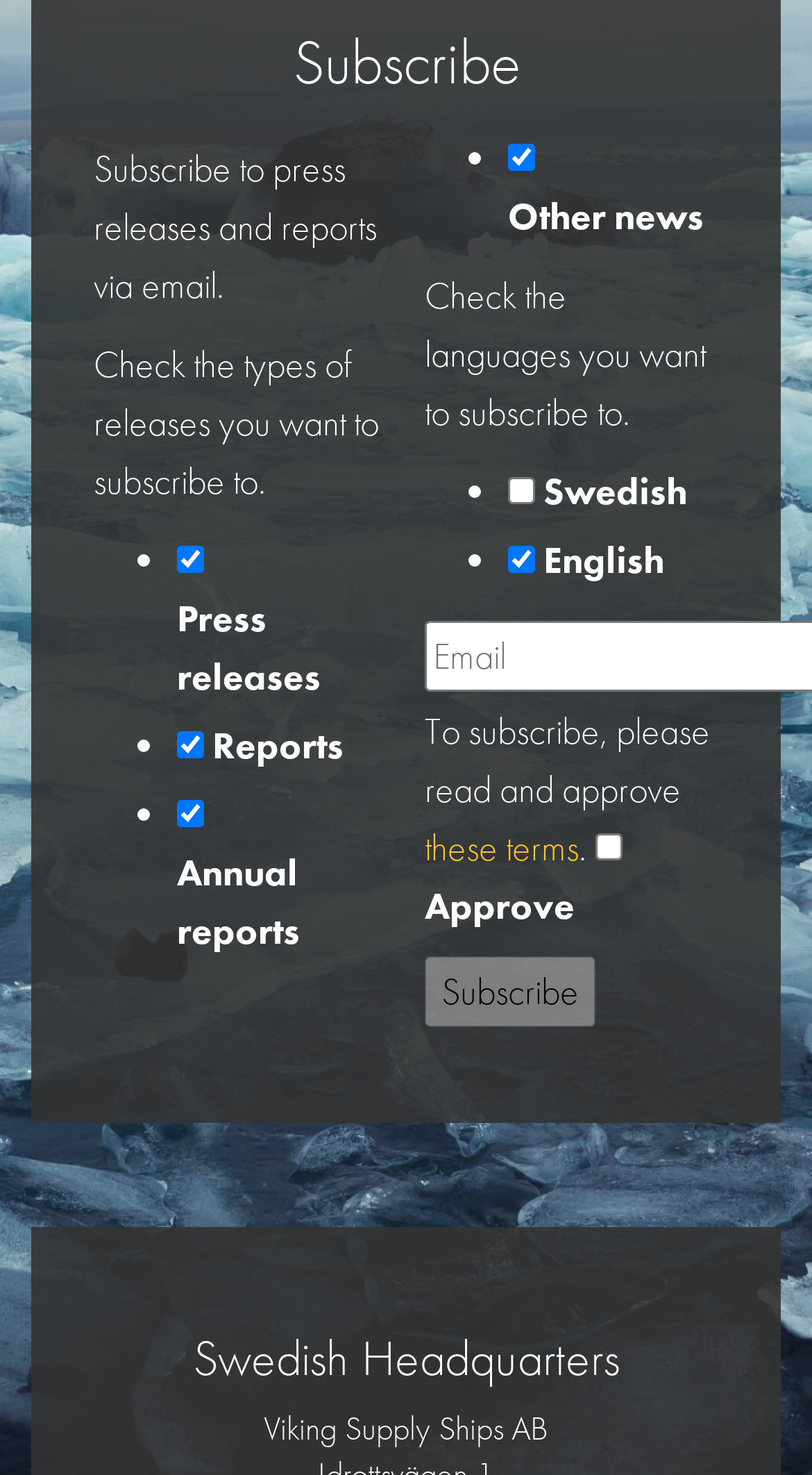Can you give a comprehensive explanation to the question given the content of the image?
What is the default language for subscription?

The checkbox for English is checked by default, indicating that it is the default language for subscription.